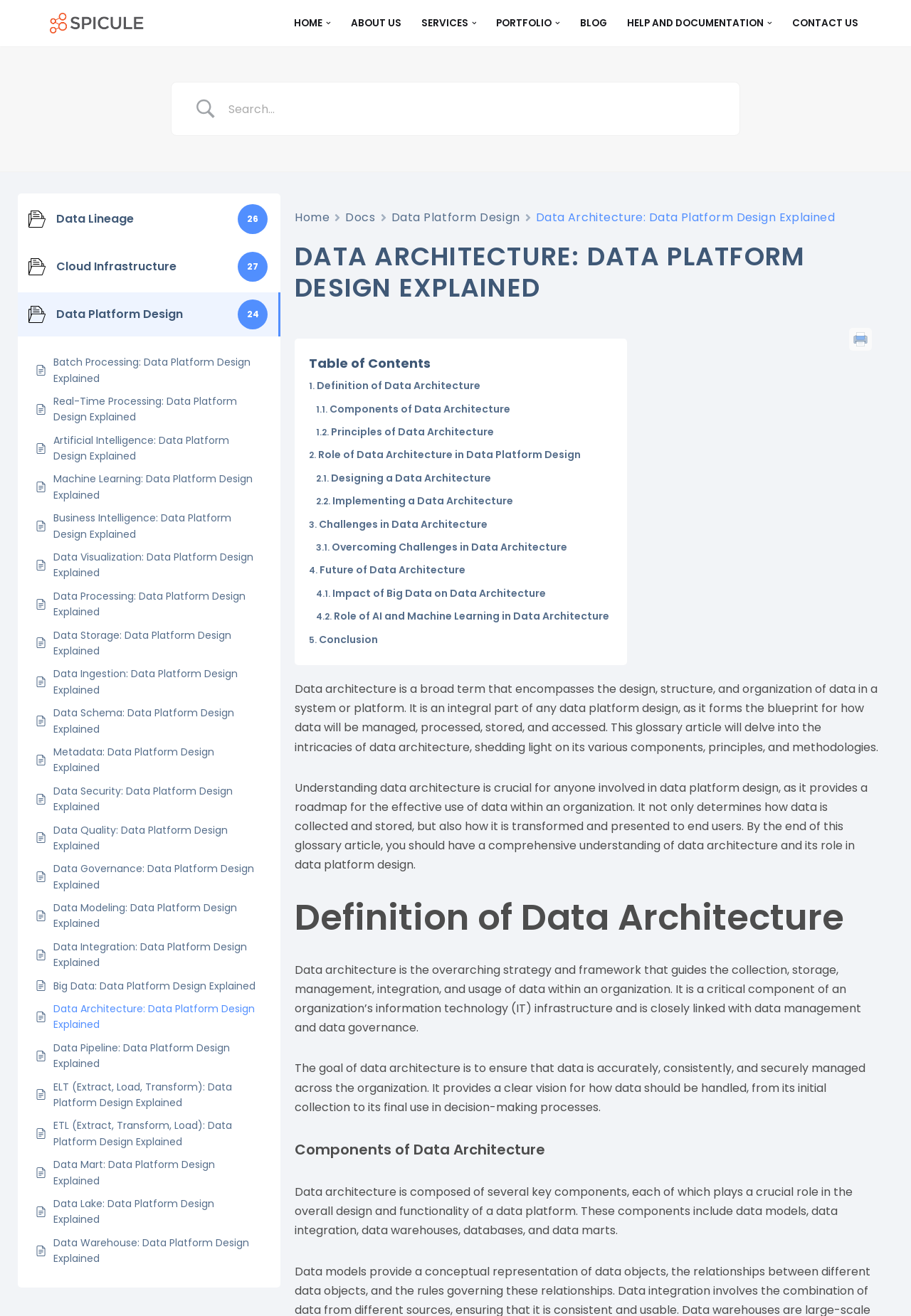Offer a meticulous description of the webpage's structure and content.

The webpage is about data architecture and data platform design. At the top, there is a navigation menu with links to different sections, including "HOME", "ABOUT US", "SERVICES", "PORTFOLIO", "BLOG", "HELP AND DOCUMENTATION", and "CONTACT US". Each of these links has a dropdown menu with additional options.

Below the navigation menu, there is a search bar where users can input keywords to search for specific topics. On the left side of the page, there are three articles with headings "Data Lineage", "Cloud Infrastructure", and "Data Platform Design". Each article has a category icon and a number indicating the number of related topics.

The main content of the page is focused on "Data Platform Design Explained", with a series of links to subtopics such as "Batch Processing", "Real-Time Processing", "Artificial Intelligence", and many others. Each link has a corresponding image and a brief description. The links are arranged in a vertical list, with the images aligned to the left and the text descriptions to the right.

There are a total of 24 links to subtopics, each with a unique image and description. The links are densely packed, with minimal spacing between them, and take up most of the page's content area.